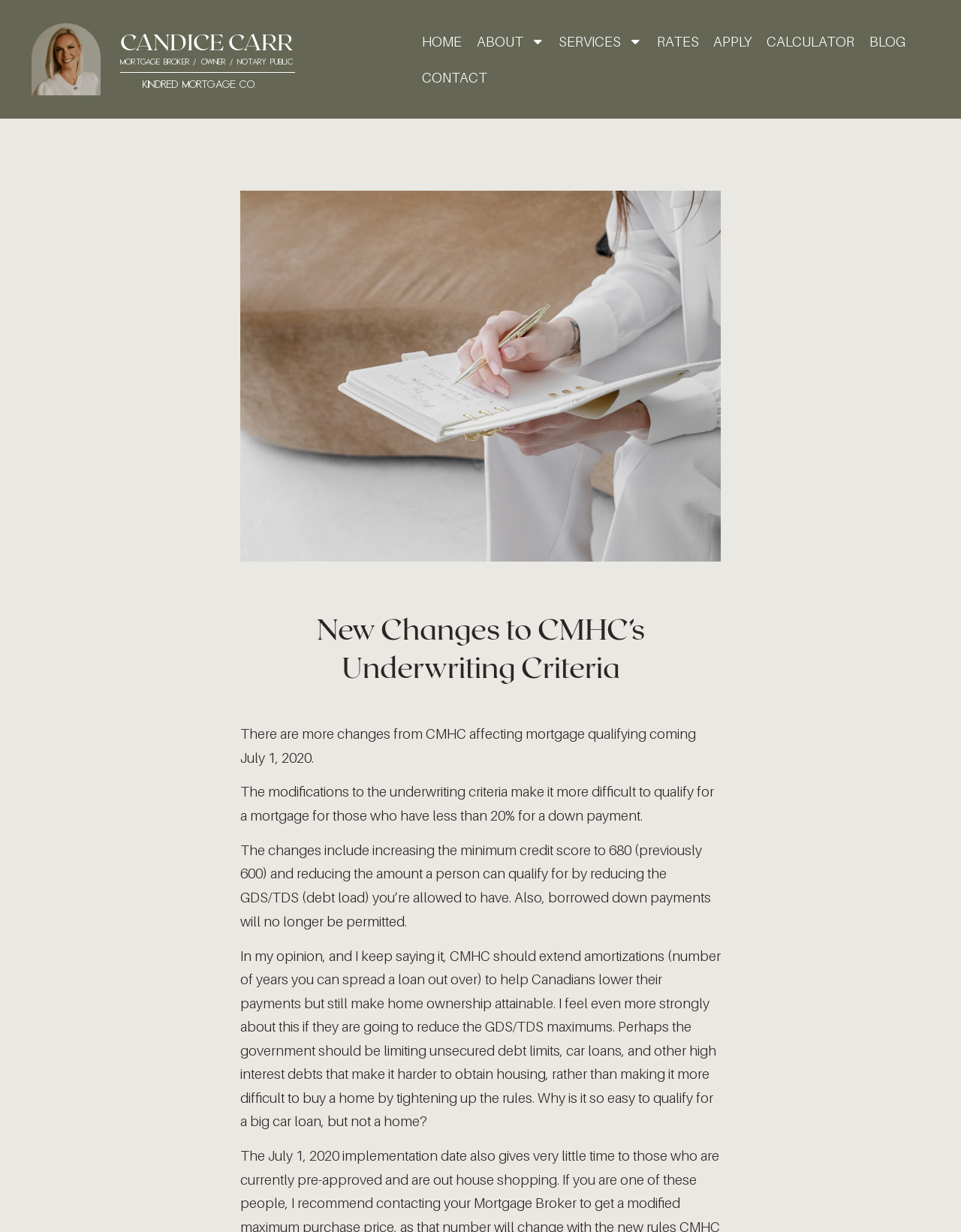Please find the bounding box coordinates of the element that you should click to achieve the following instruction: "Click the HOME link". The coordinates should be presented as four float numbers between 0 and 1: [left, top, right, bottom].

[0.432, 0.019, 0.488, 0.048]